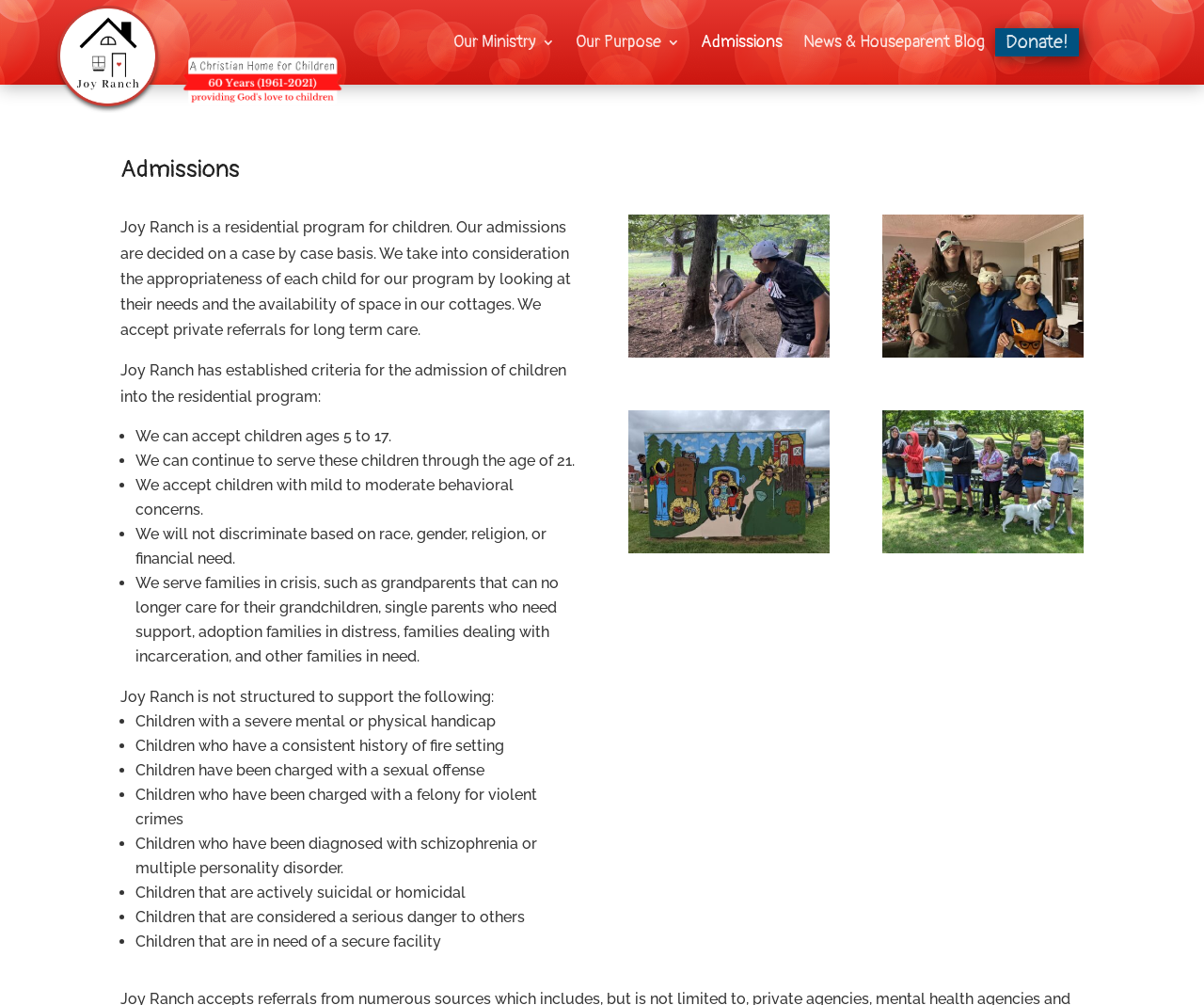Does Joy Ranch discriminate based on race or gender?
Give a single word or phrase answer based on the content of the image.

No